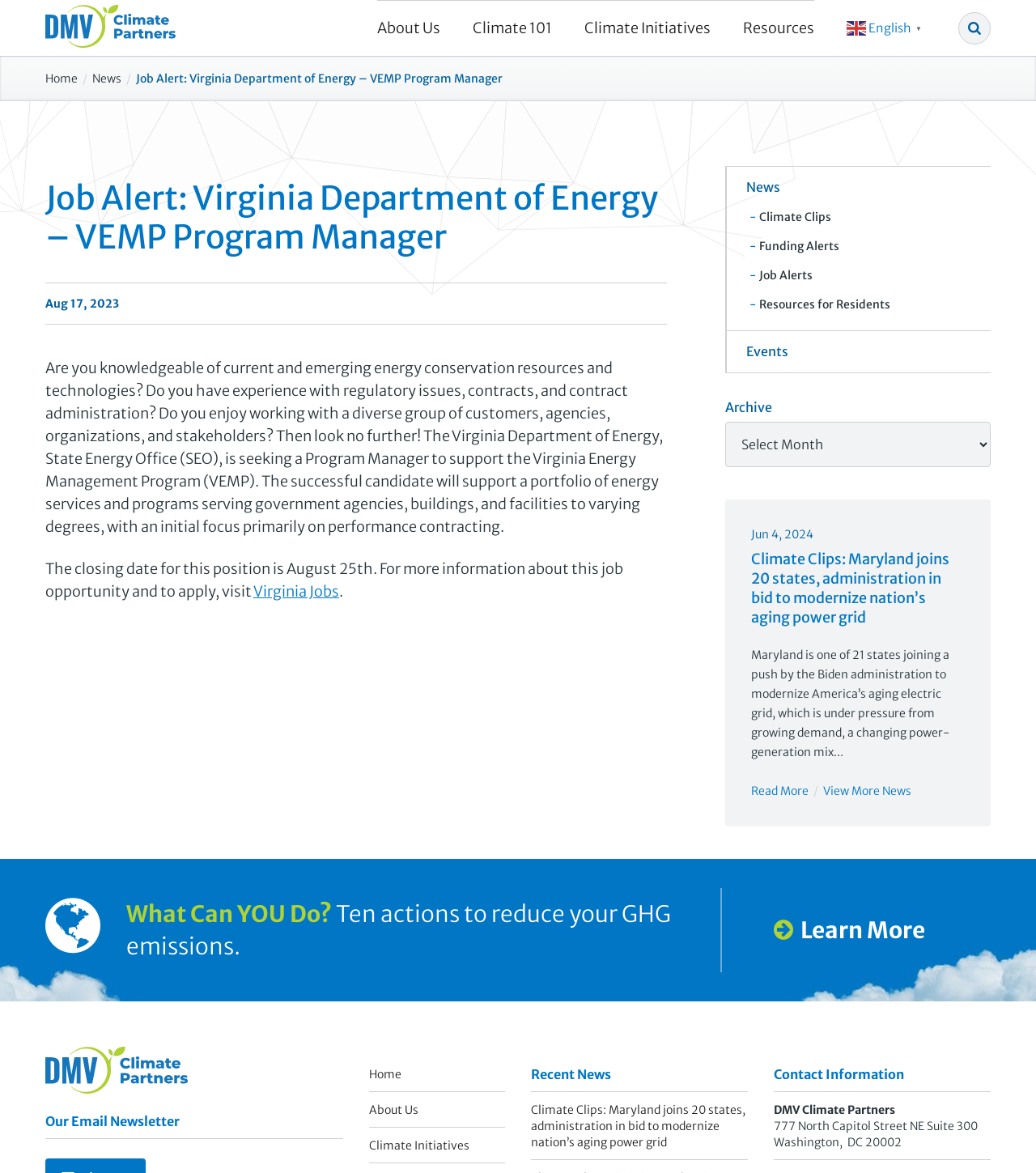What is the job title of the job alert? Using the information from the screenshot, answer with a single word or phrase.

VEMP Program Manager